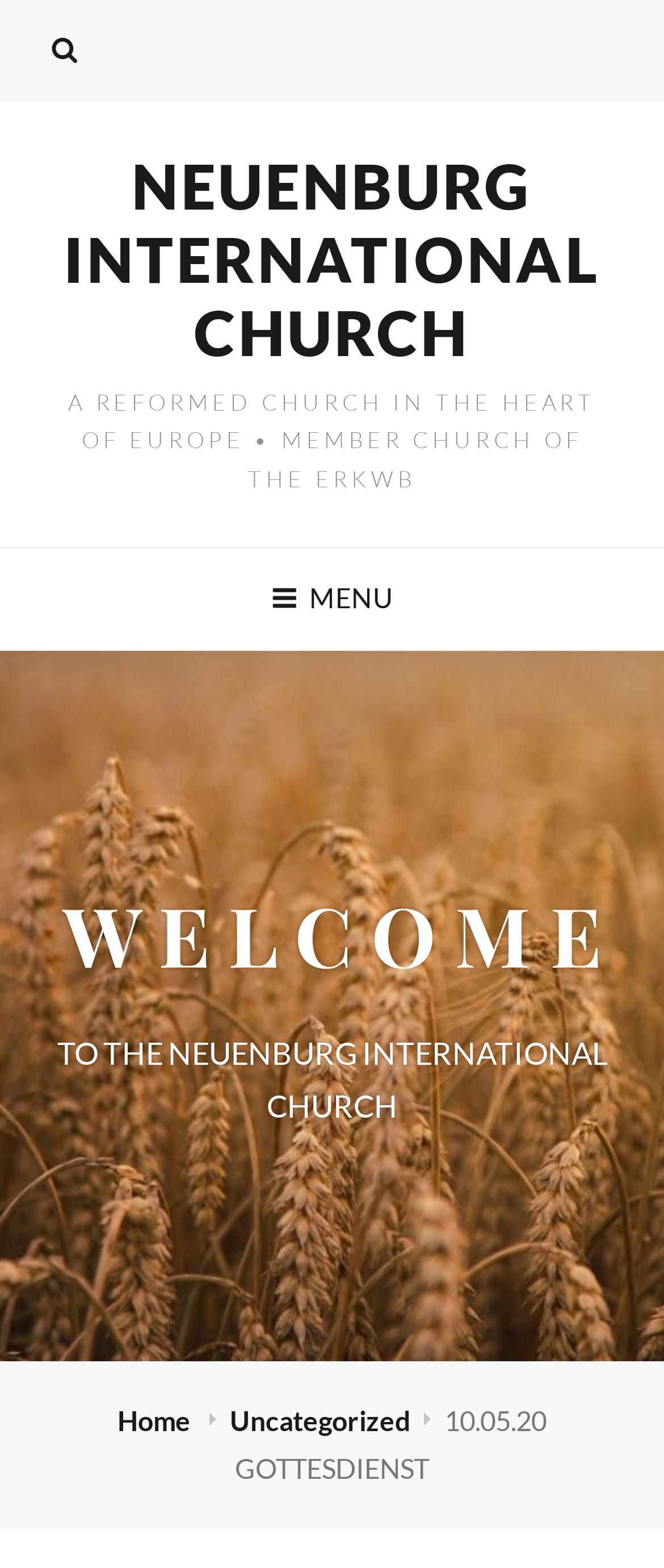Respond with a single word or phrase to the following question: What is the date mentioned on the webpage?

10.05.20